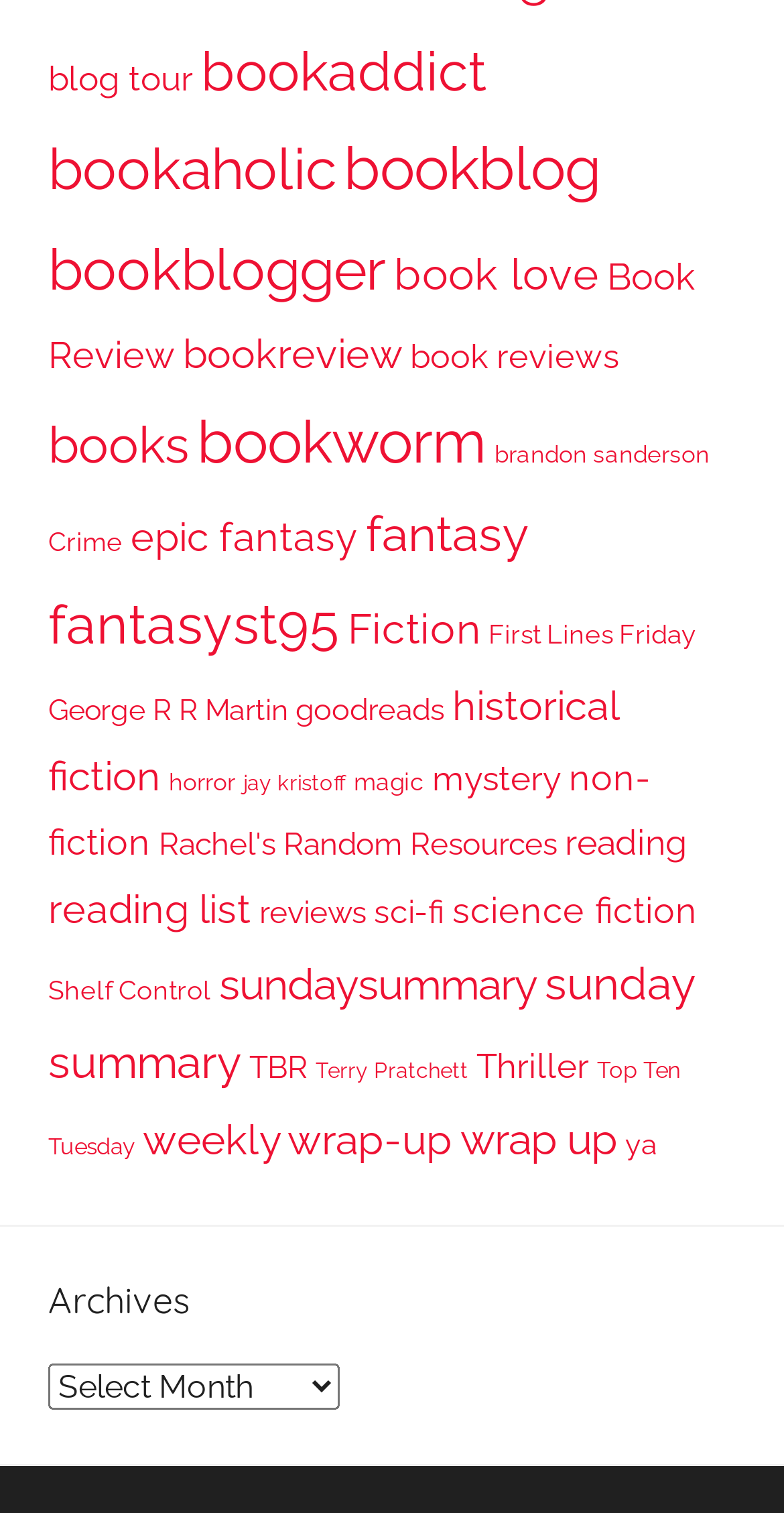Pinpoint the bounding box coordinates of the area that must be clicked to complete this instruction: "View 'First Lines Friday'".

[0.623, 0.409, 0.887, 0.429]